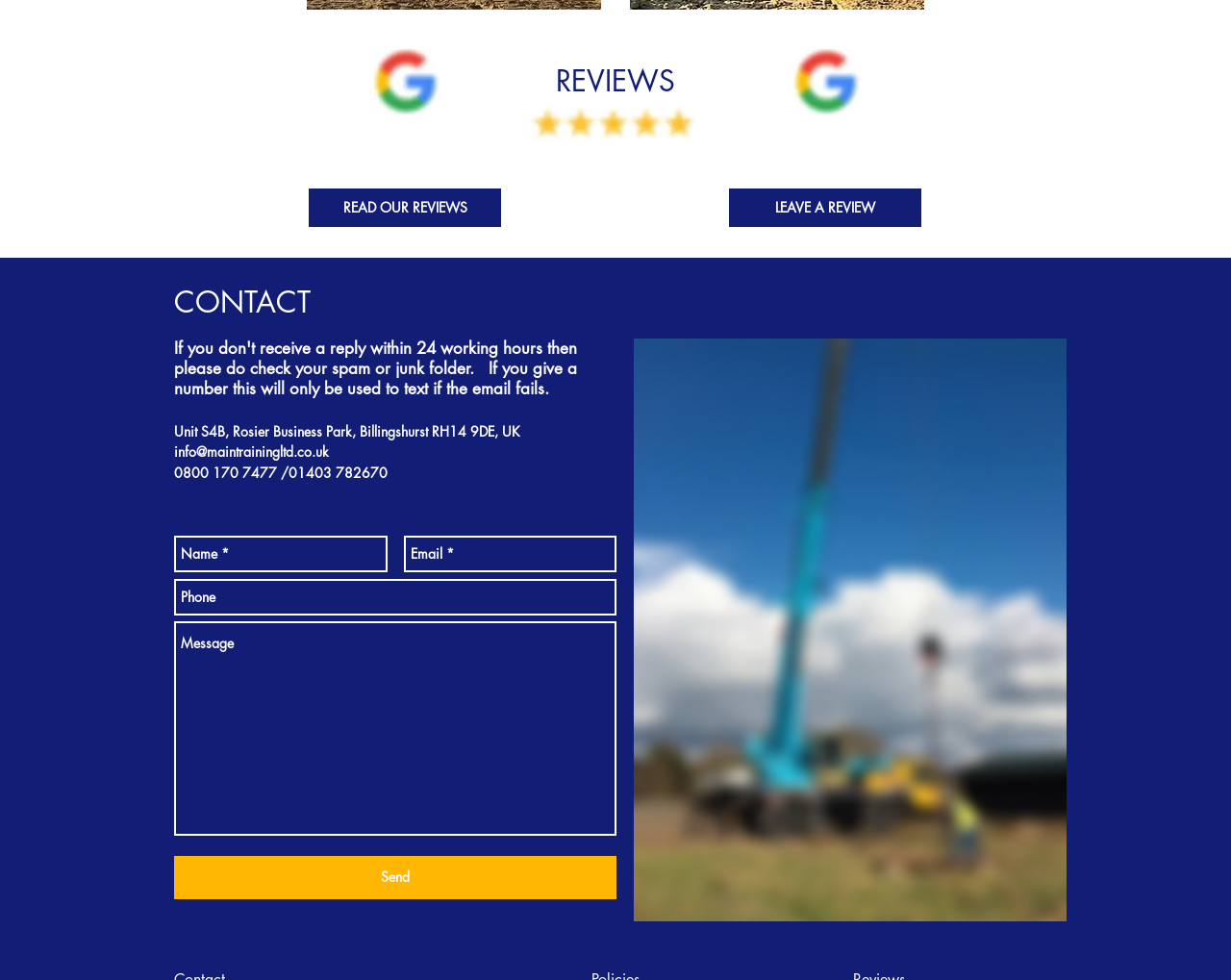Determine the bounding box coordinates of the section to be clicked to follow the instruction: "click Cambridge University Boat Club Logo". The coordinates should be given as four float numbers between 0 and 1, formatted as [left, top, right, bottom].

None